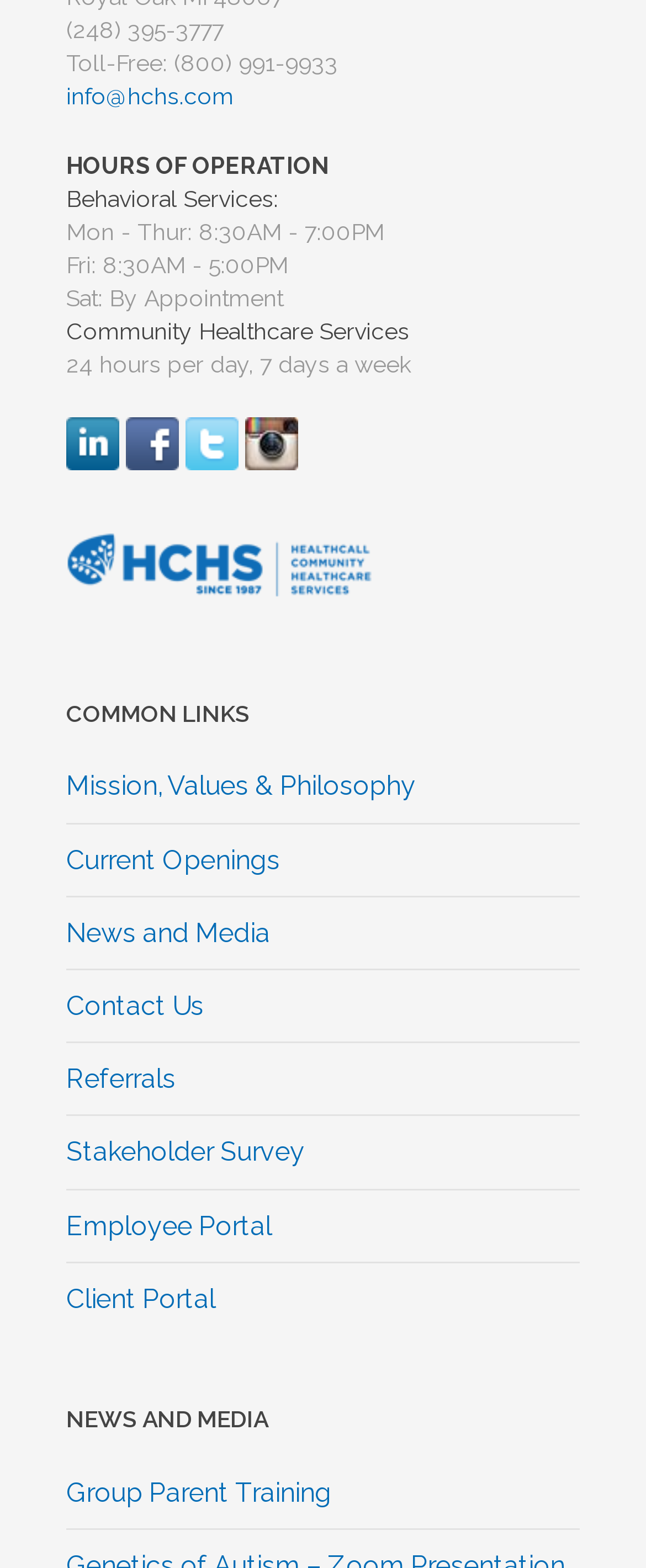Kindly respond to the following question with a single word or a brief phrase: 
How many links are there under 'COMMON LINKS'?

8